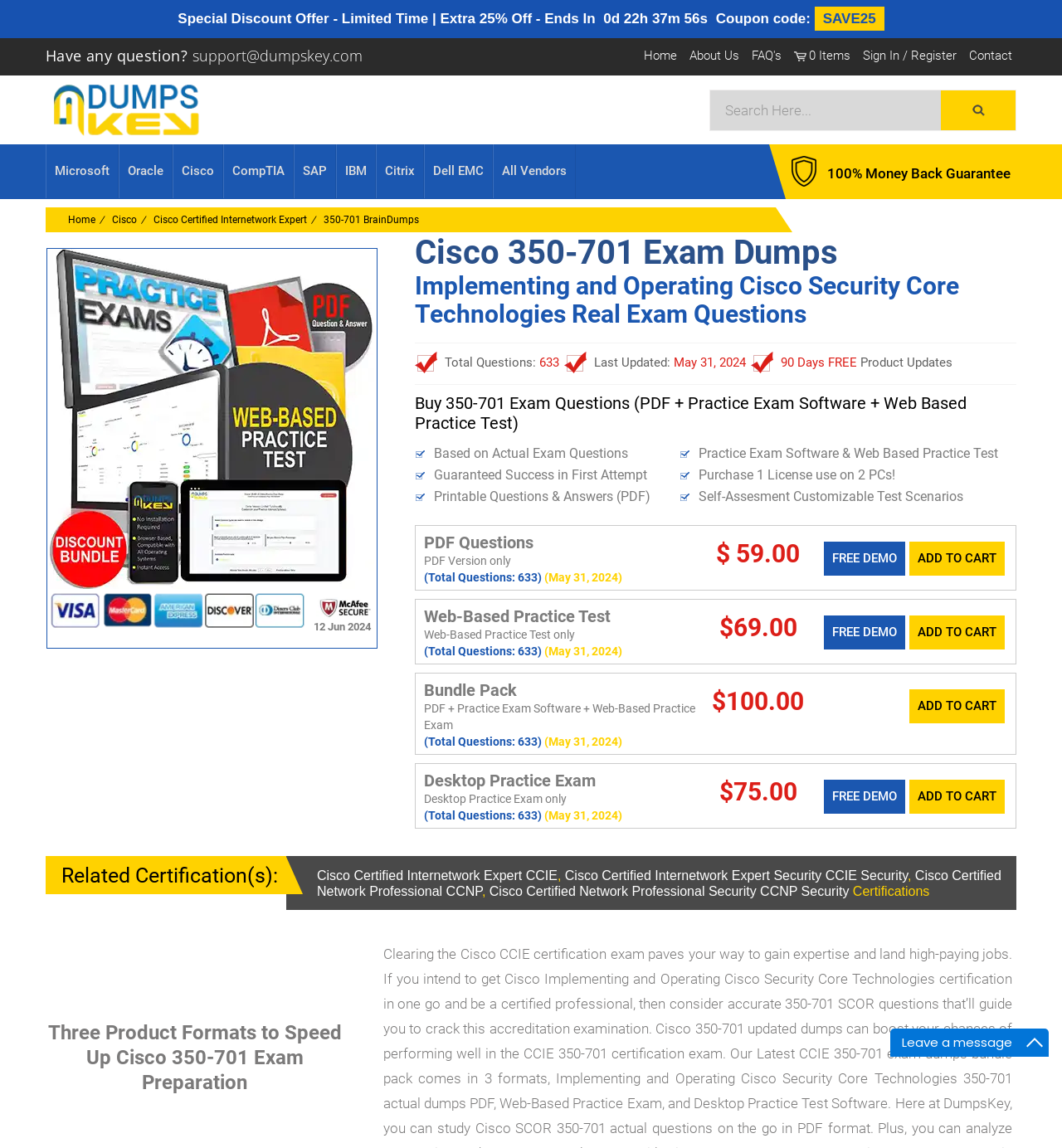Please identify the bounding box coordinates of the region to click in order to complete the task: "Search for something". The coordinates must be four float numbers between 0 and 1, specified as [left, top, right, bottom].

None